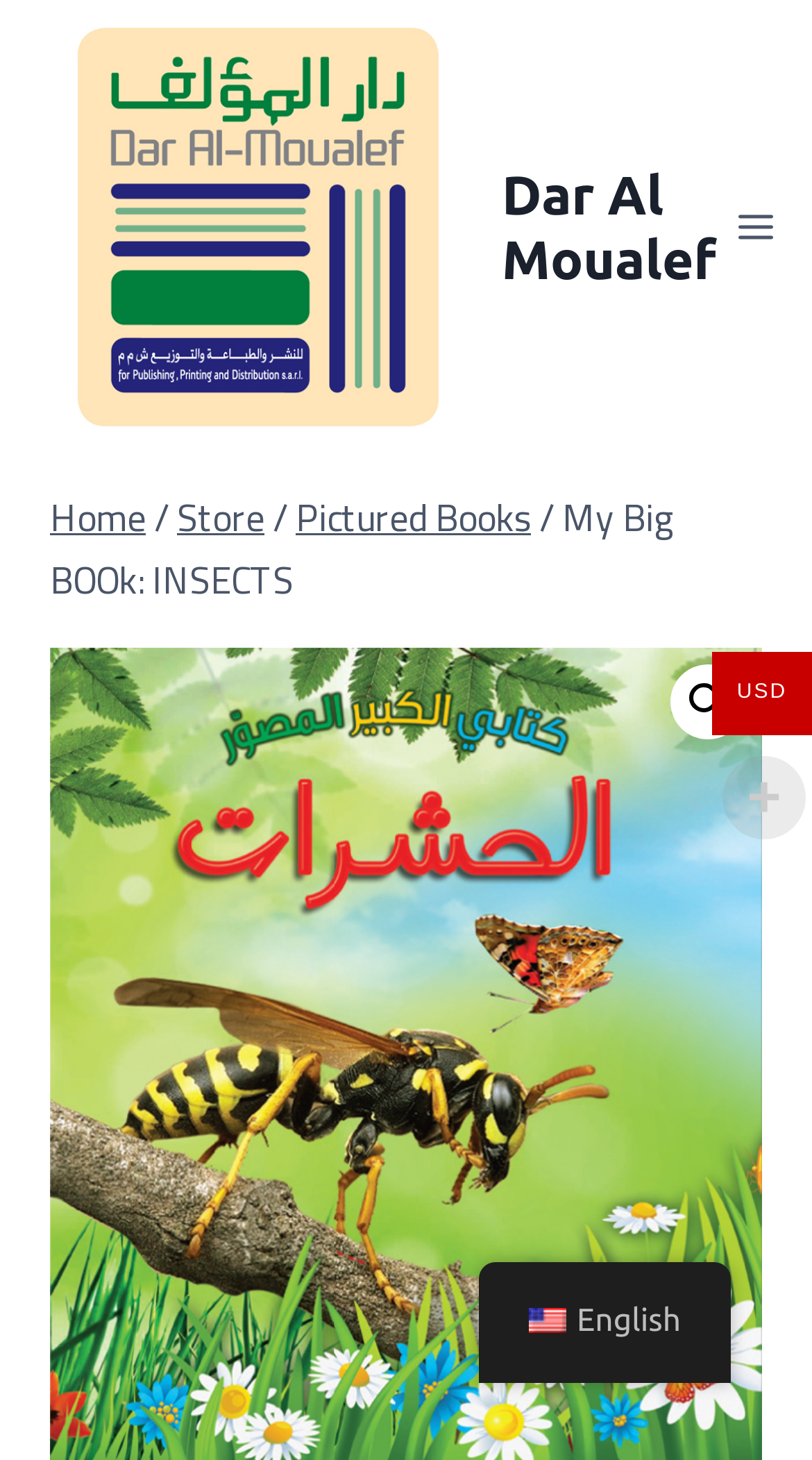Please find the bounding box coordinates of the element that you should click to achieve the following instruction: "Visit Home". The coordinates should be presented as four float numbers between 0 and 1: [left, top, right, bottom].

[0.062, 0.331, 0.179, 0.378]